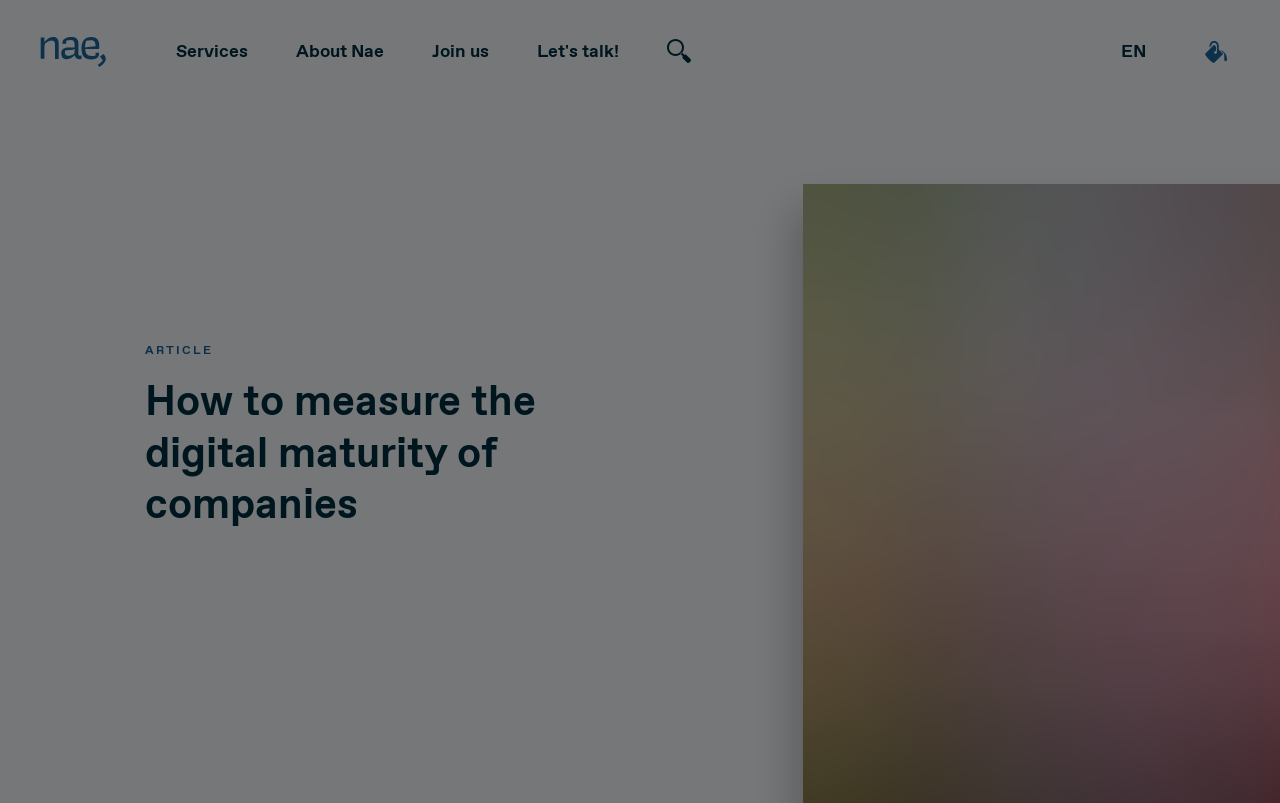Please find the bounding box coordinates of the section that needs to be clicked to achieve this instruction: "Click the 'Services' button".

[0.119, 0.0, 0.212, 0.129]